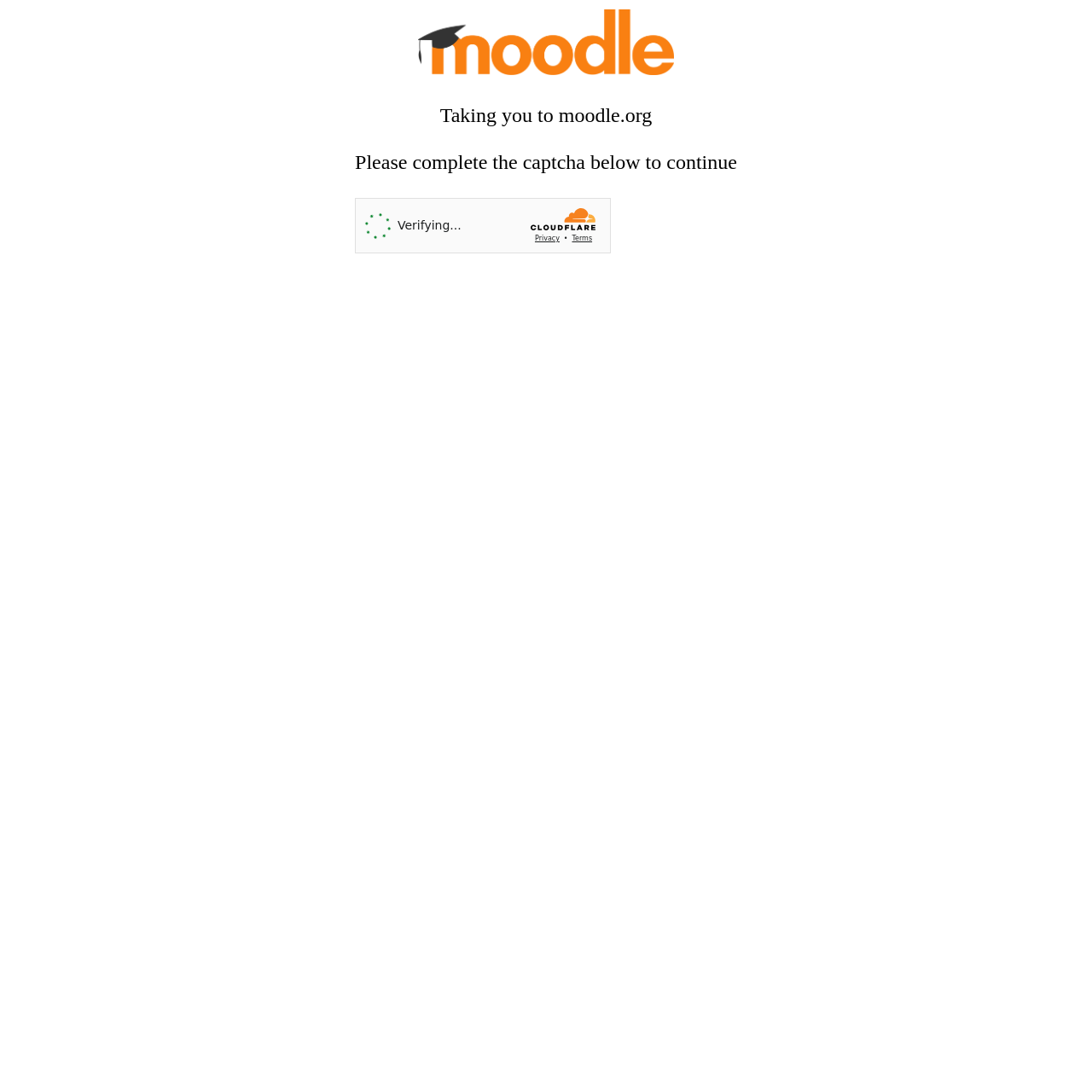What is the logo displayed on the webpage?
Relying on the image, give a concise answer in one word or a brief phrase.

Moodle Logo